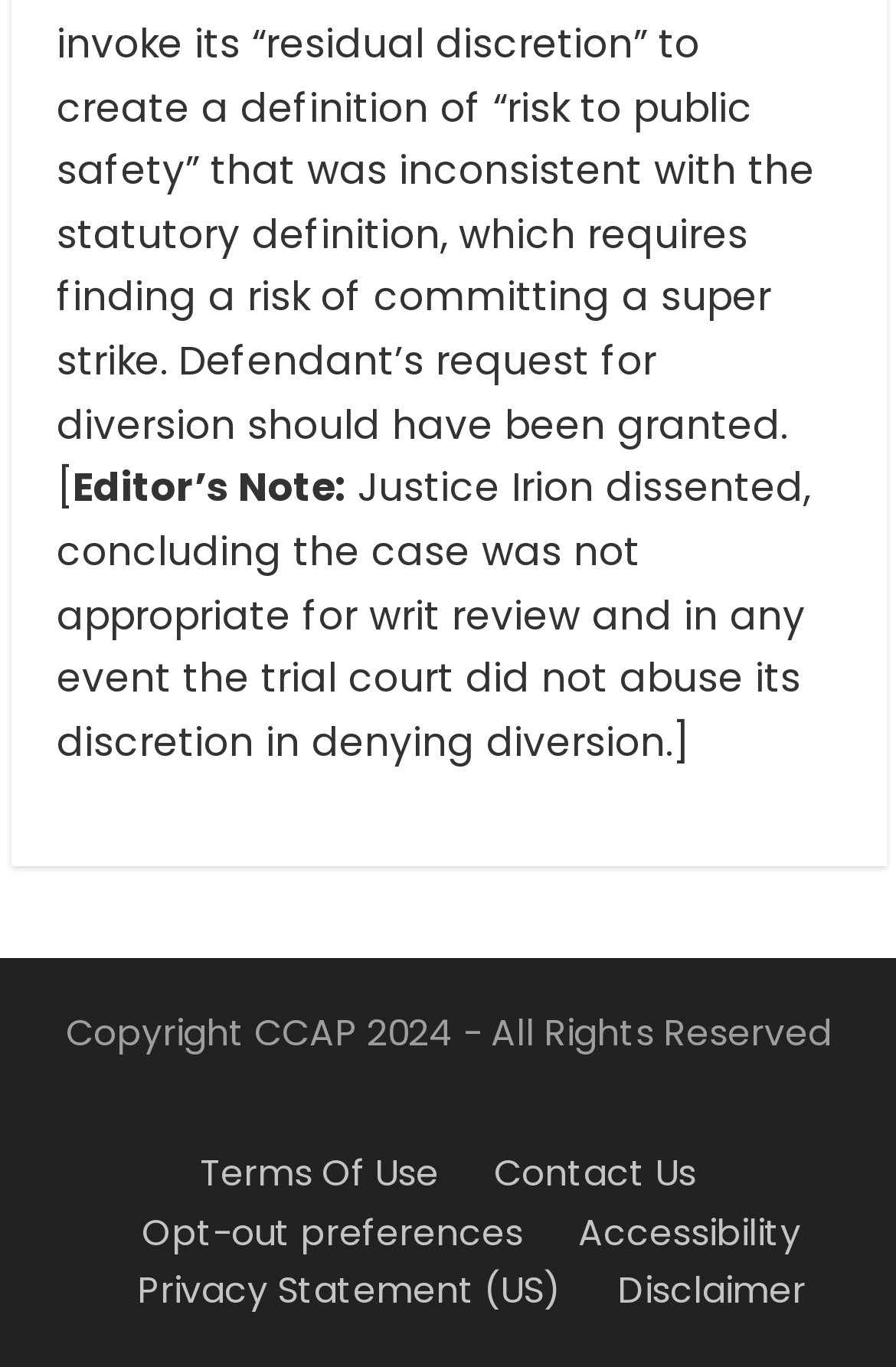Is there a 'Disclaimer' link in the footer?
Based on the visual content, answer with a single word or a brief phrase.

Yes